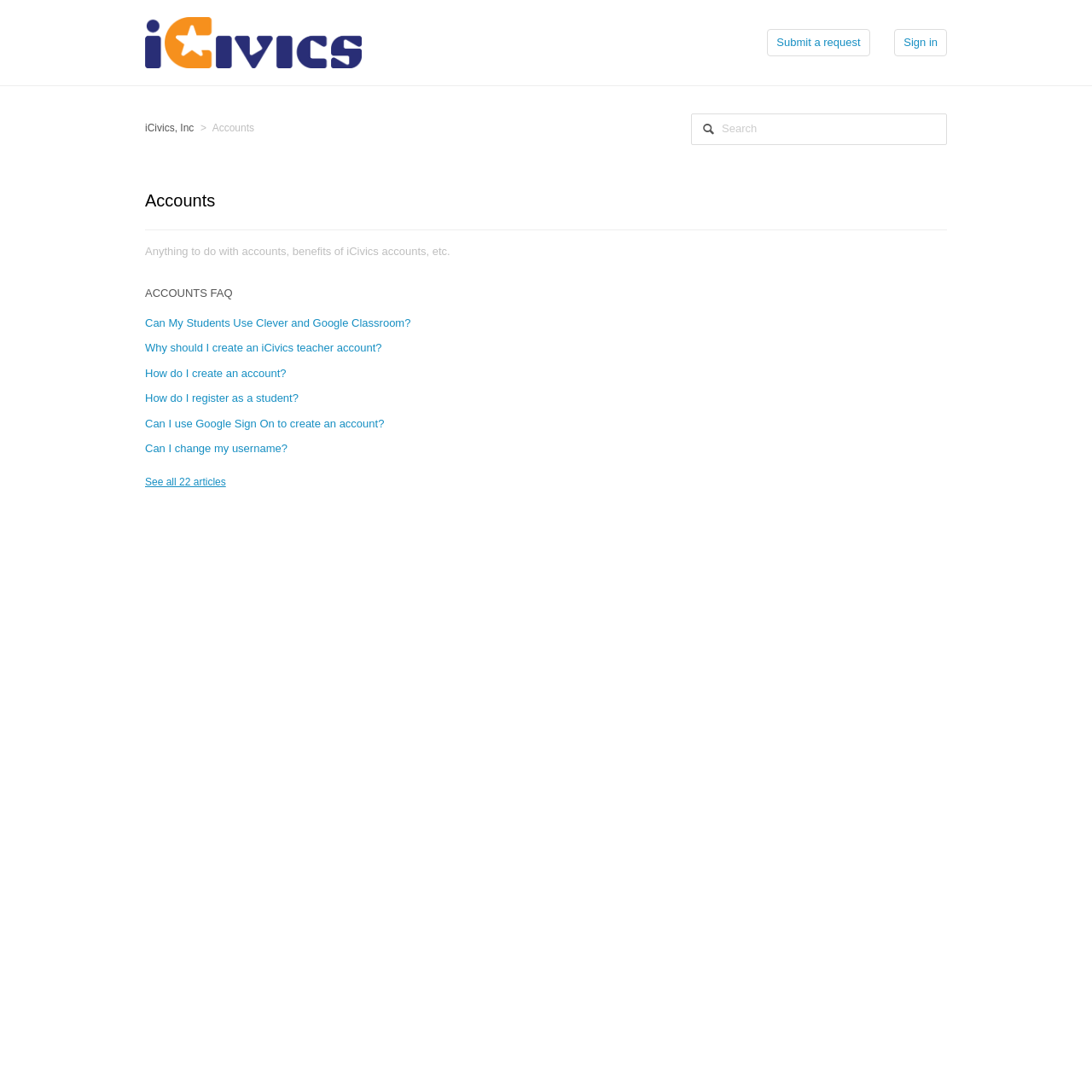Please use the details from the image to answer the following question comprehensively:
How many articles are available on the webpage?

The link 'See all 22 articles' at the bottom of the webpage indicates that there are 22 articles available, although only a few are displayed on the current page.